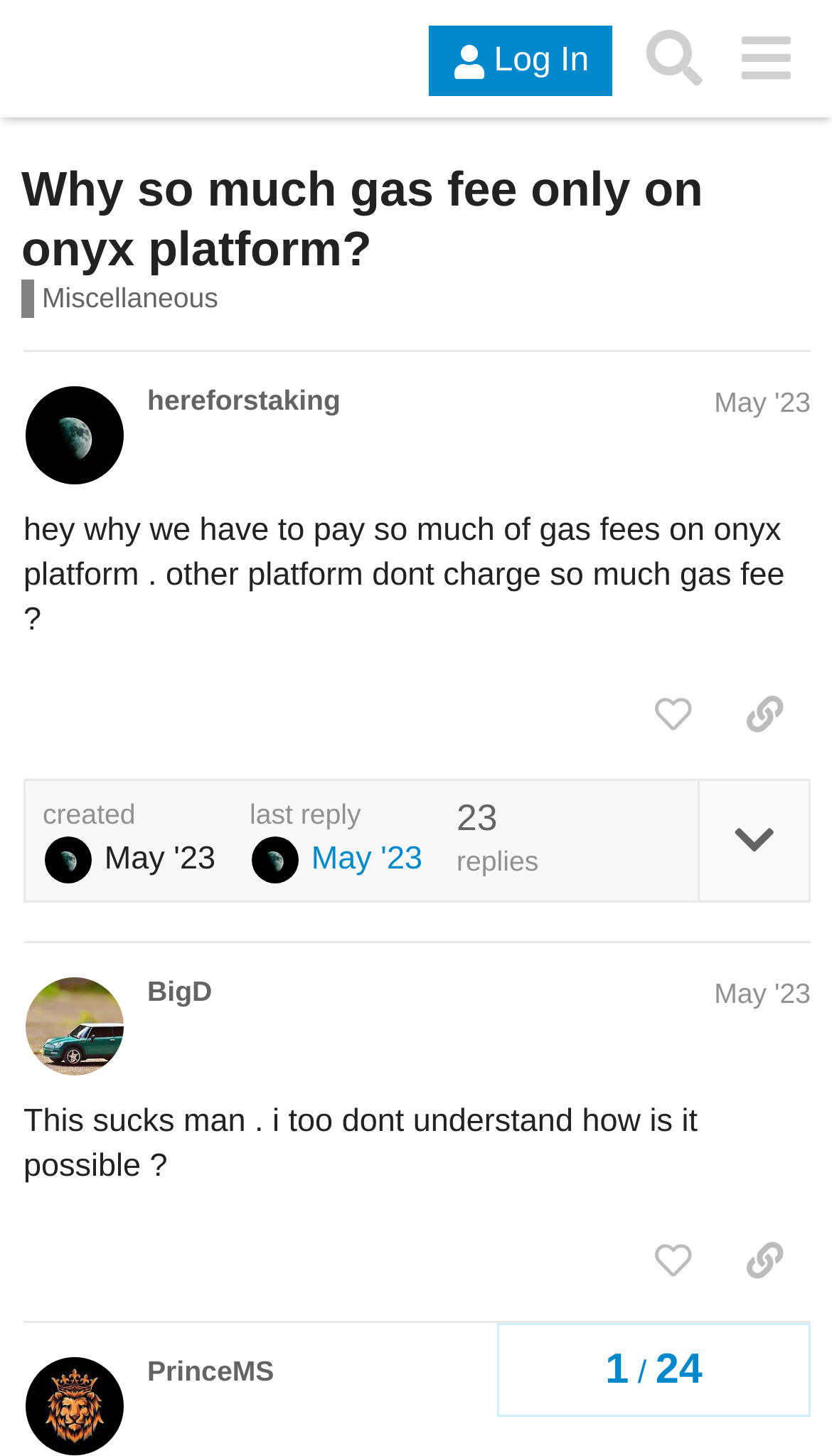Identify the bounding box coordinates for the UI element that matches this description: "last replyMay '23".

[0.3, 0.548, 0.508, 0.609]